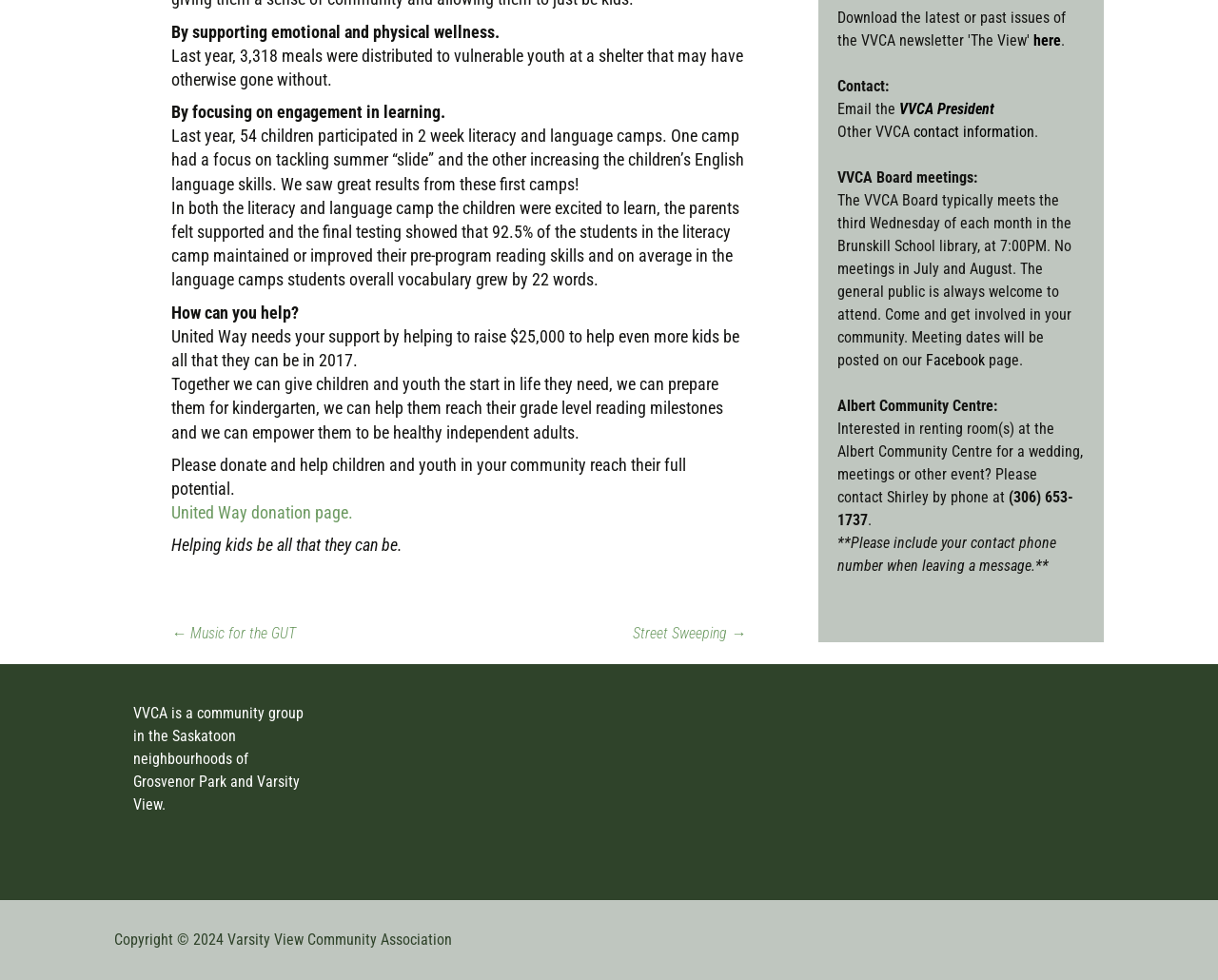Using the element description provided, determine the bounding box coordinates in the format (top-left x, top-left y, bottom-right x, bottom-right y). Ensure that all values are floating point numbers between 0 and 1. Element description: here

[0.848, 0.032, 0.871, 0.05]